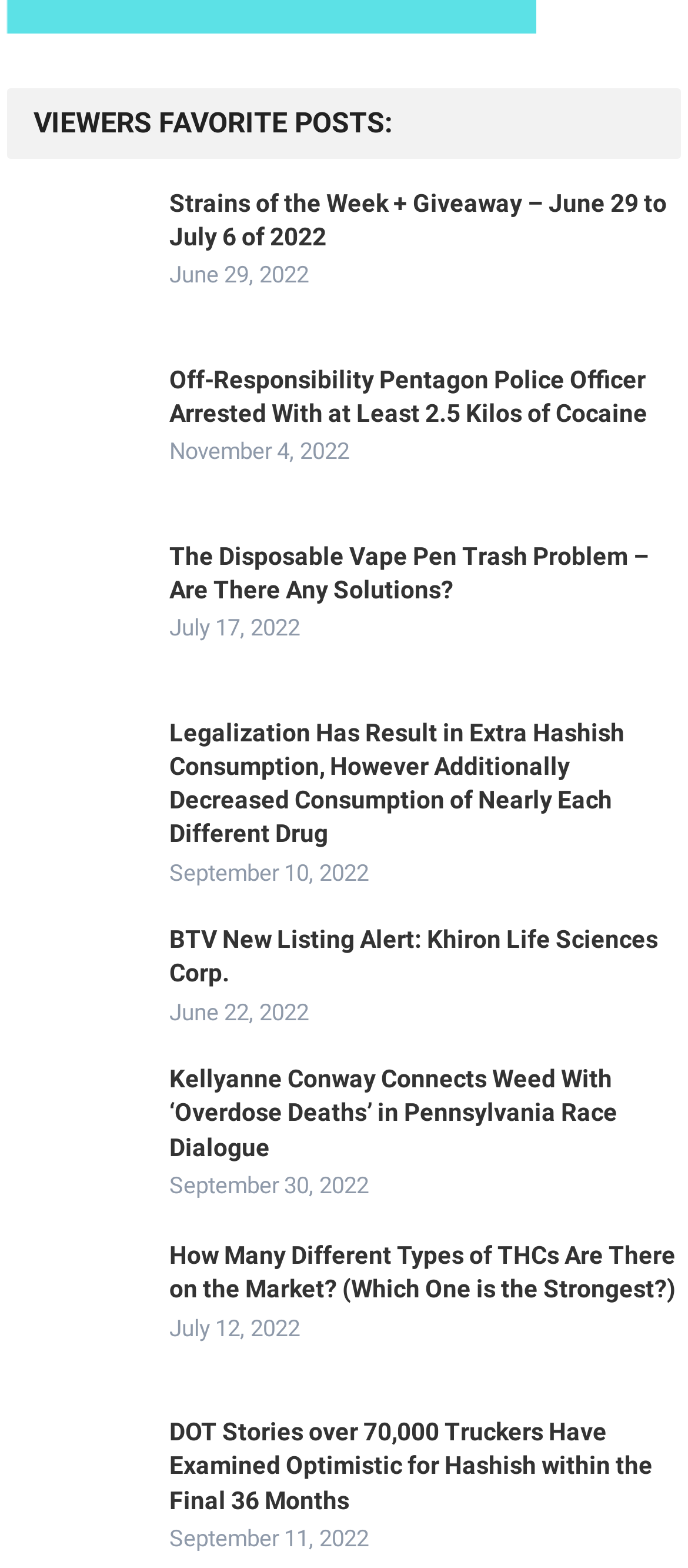Please find and report the bounding box coordinates of the element to click in order to perform the following action: "View BTV New Listing Alert: Khiron Life Sciences Corp.". The coordinates should be expressed as four float numbers between 0 and 1, in the format [left, top, right, bottom].

[0.246, 0.59, 0.956, 0.63]